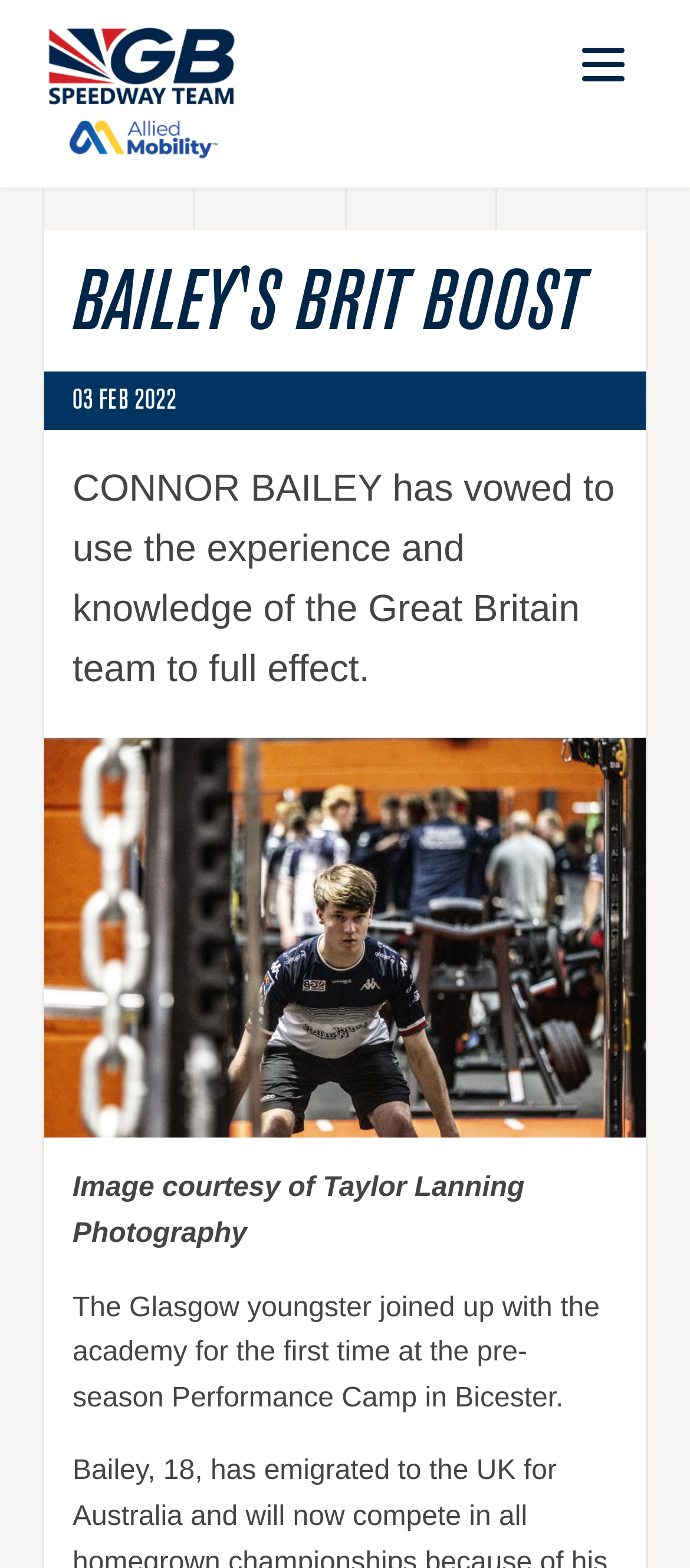What is the source of the image?
Please analyze the image and answer the question with as much detail as possible.

I found the answer by looking at the text below the image, which says 'Image courtesy of Taylor Lanning Photography'.